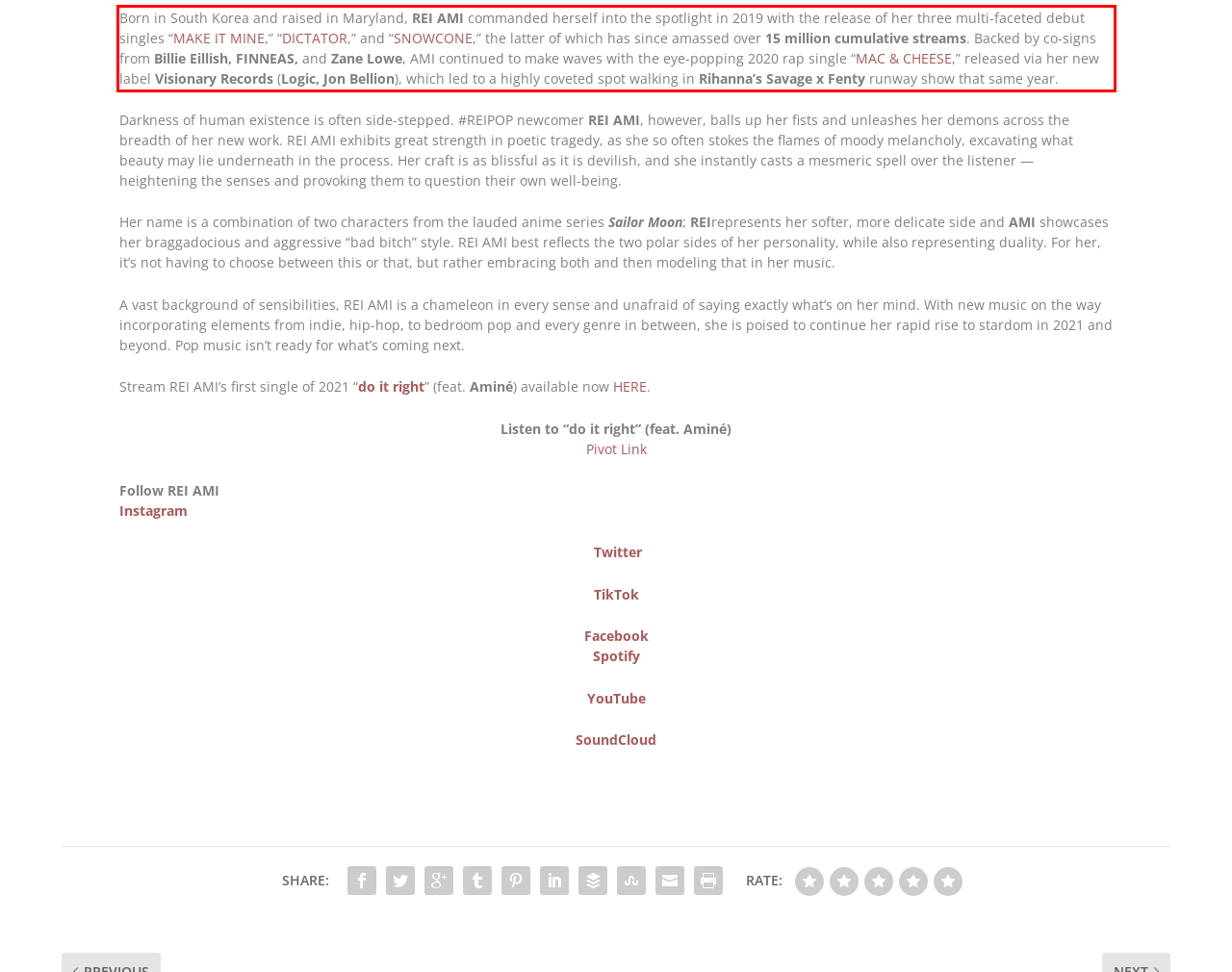Analyze the screenshot of the webpage and extract the text from the UI element that is inside the red bounding box.

Born in South Korea and raised in Maryland, REI AMI commanded herself into the spotlight in 2019 with the release of her three multi-faceted debut singles “MAKE IT MINE,” “DICTATOR,” and “SNOWCONE,” the latter of which has since amassed over 15 million cumulative streams. Backed by co-signs from Billie Eillish, FINNEAS, and Zane Lowe, AMI continued to make waves with the eye-popping 2020 rap single “MAC & CHEESE,” released via her new label Visionary Records (Logic, Jon Bellion), which led to a highly coveted spot walking in Rihanna’s Savage x Fenty runway show that same year.